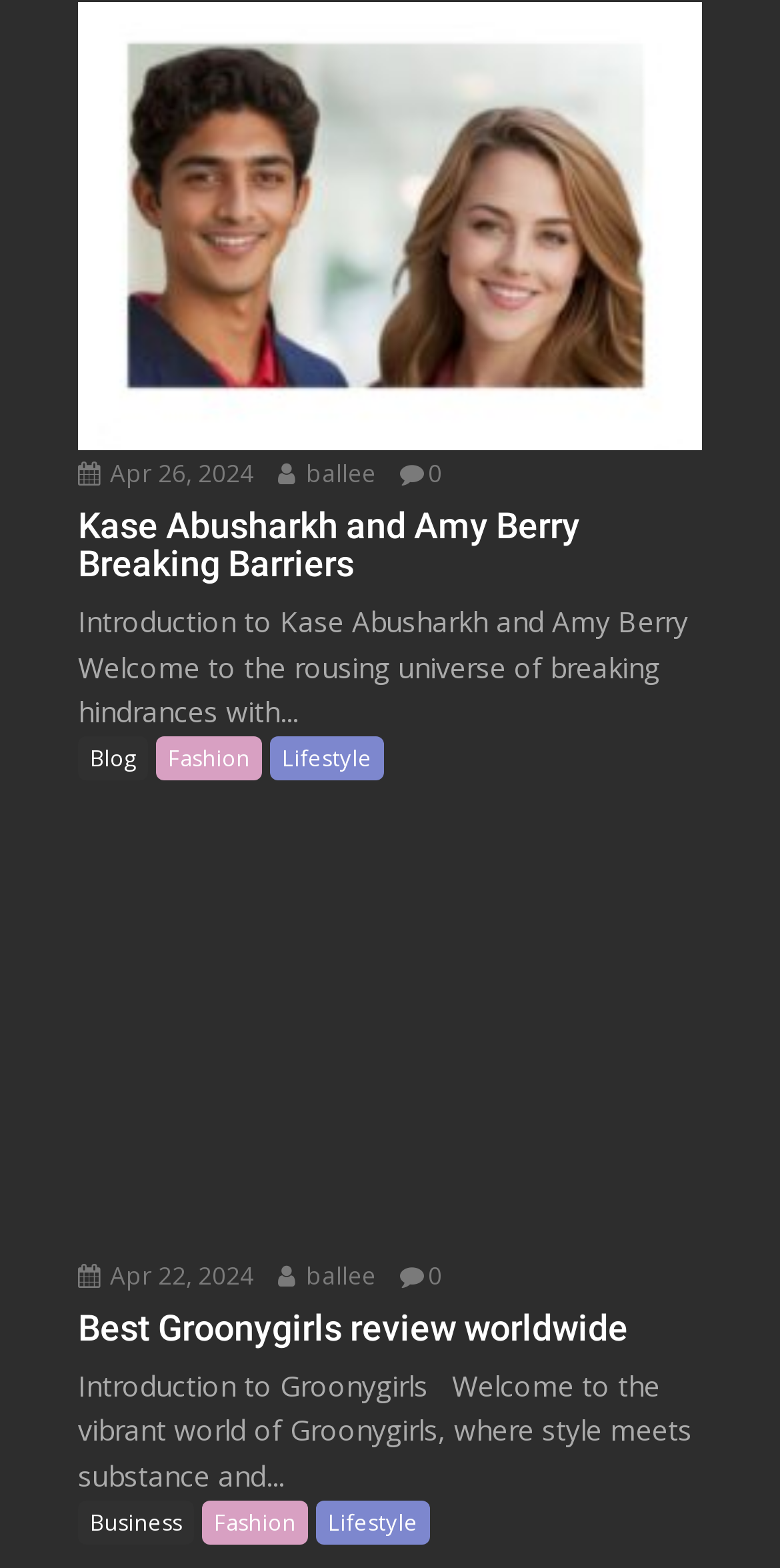Please analyze the image and give a detailed answer to the question:
What categories are available on this webpage?

I examined the links at the bottom of each article and found the categories 'Blog', 'Fashion', 'Lifestyle', and 'Business'. These categories are likely used to categorize the articles on this webpage.